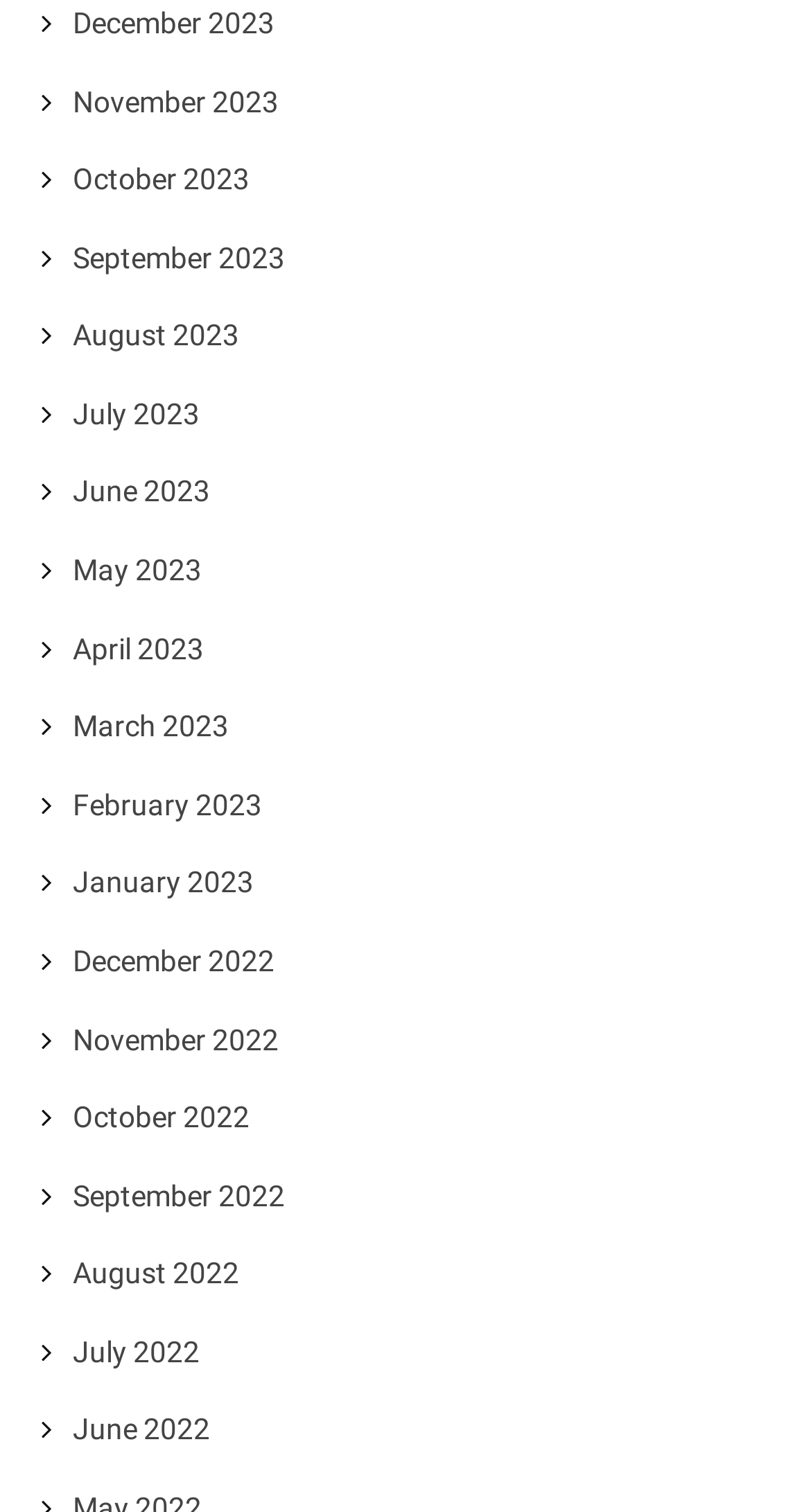Identify the bounding box coordinates for the region of the element that should be clicked to carry out the instruction: "Check January 2023". The bounding box coordinates should be four float numbers between 0 and 1, i.e., [left, top, right, bottom].

[0.09, 0.573, 0.313, 0.595]